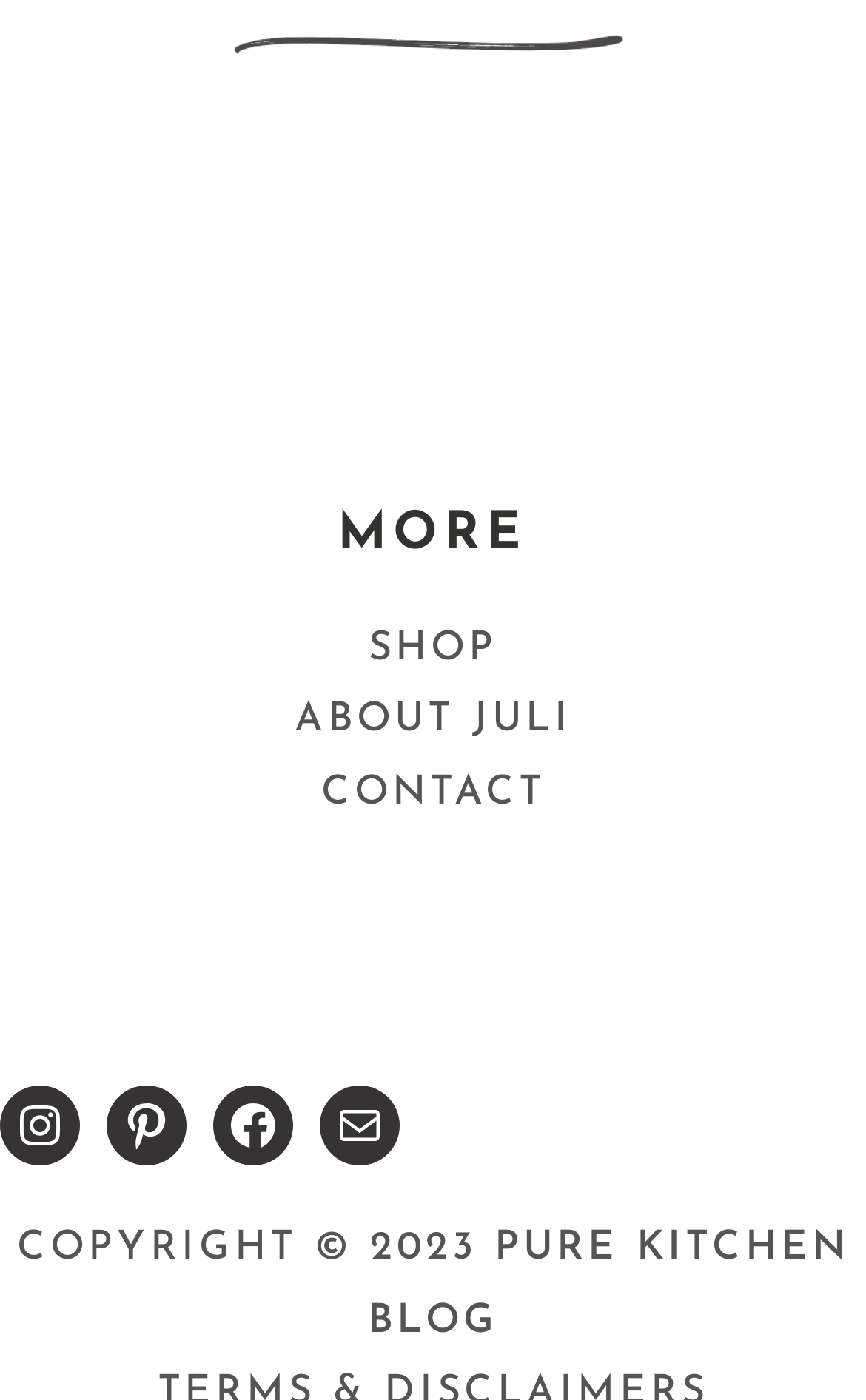Please answer the following question using a single word or phrase: 
Is the blog focused on vegan recipes?

Yes